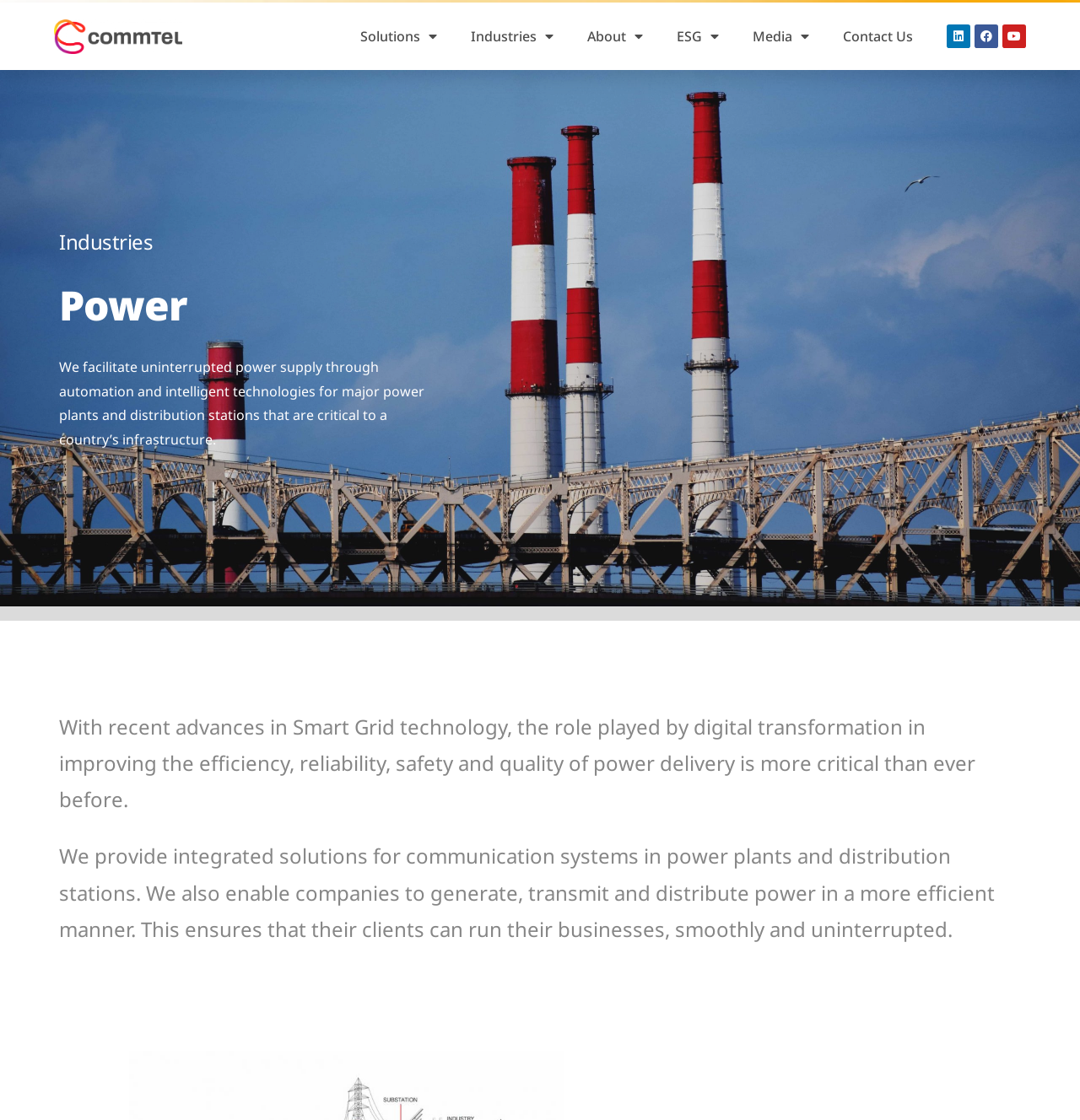Provide the bounding box coordinates of the HTML element described as: "Facebook". The bounding box coordinates should be four float numbers between 0 and 1, i.e., [left, top, right, bottom].

[0.902, 0.022, 0.924, 0.043]